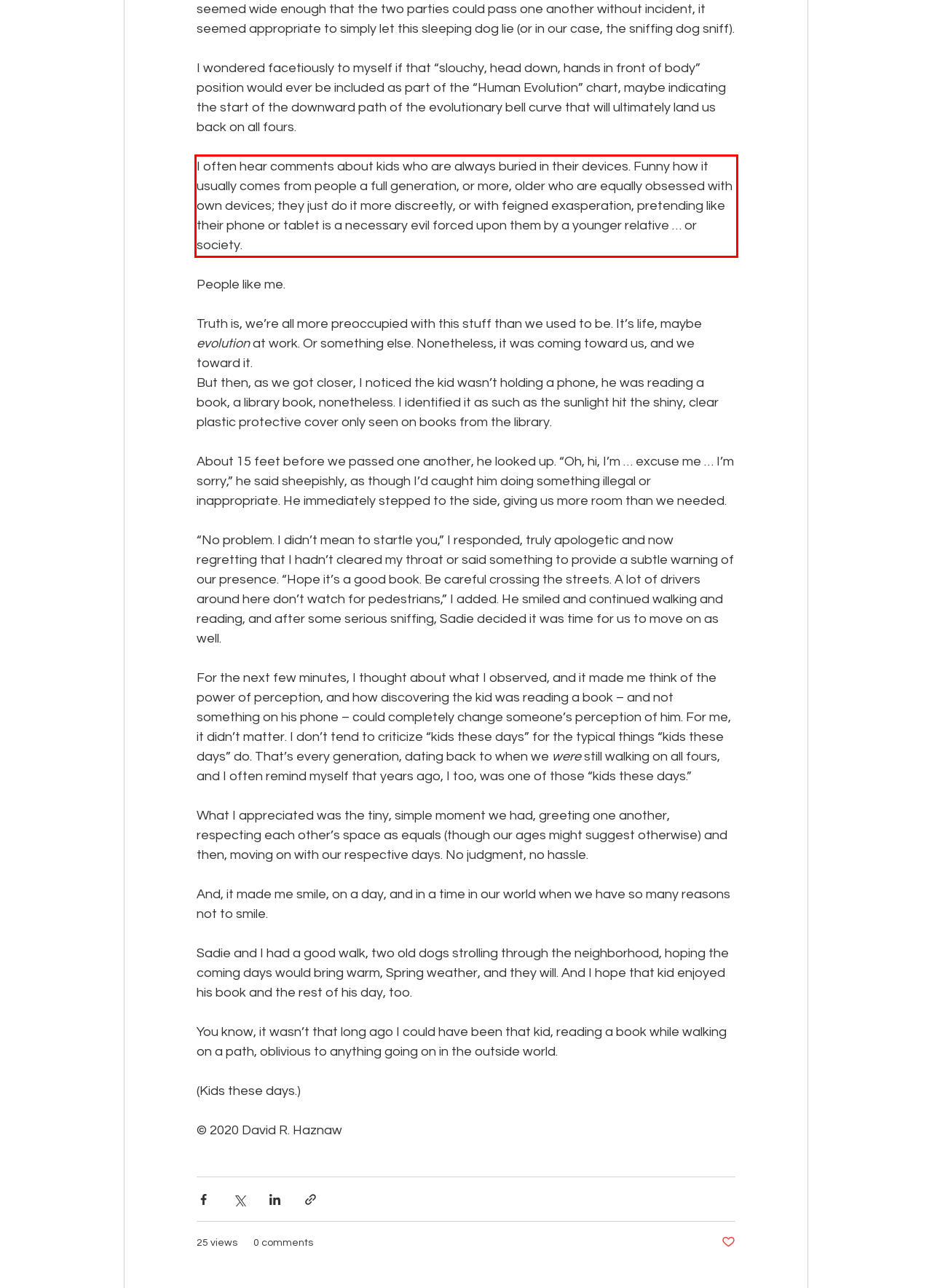Given the screenshot of the webpage, identify the red bounding box, and recognize the text content inside that red bounding box.

I often hear comments about kids who are always buried in their devices. Funny how it usually comes from people a full generation, or more, older who are equally obsessed with own devices; they just do it more discreetly, or with feigned exasperation, pretending like their phone or tablet is a necessary evil forced upon them by a younger relative … or society.